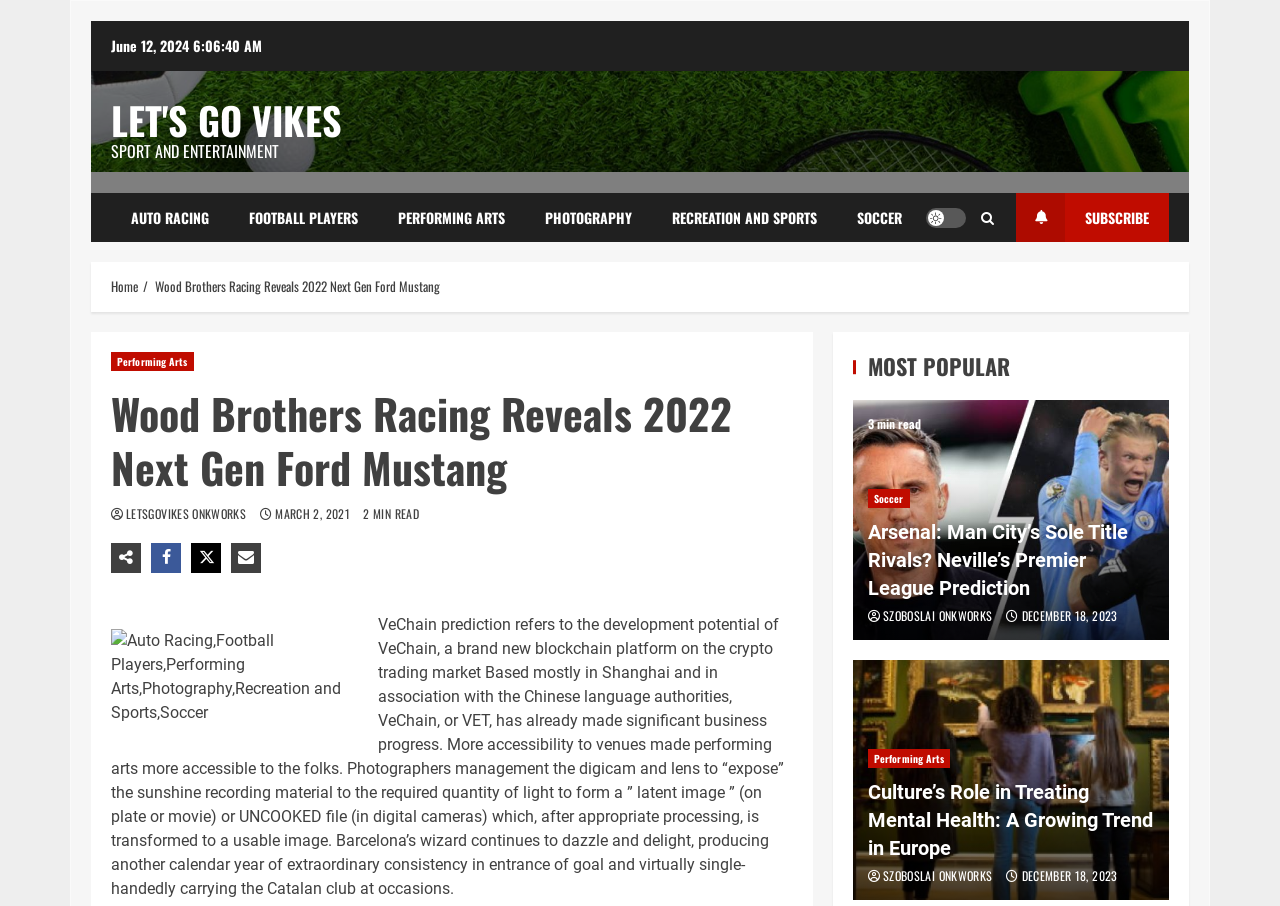Please determine the bounding box coordinates of the clickable area required to carry out the following instruction: "Click on 'SUBSCRIBE' button". The coordinates must be four float numbers between 0 and 1, represented as [left, top, right, bottom].

[0.794, 0.213, 0.913, 0.267]